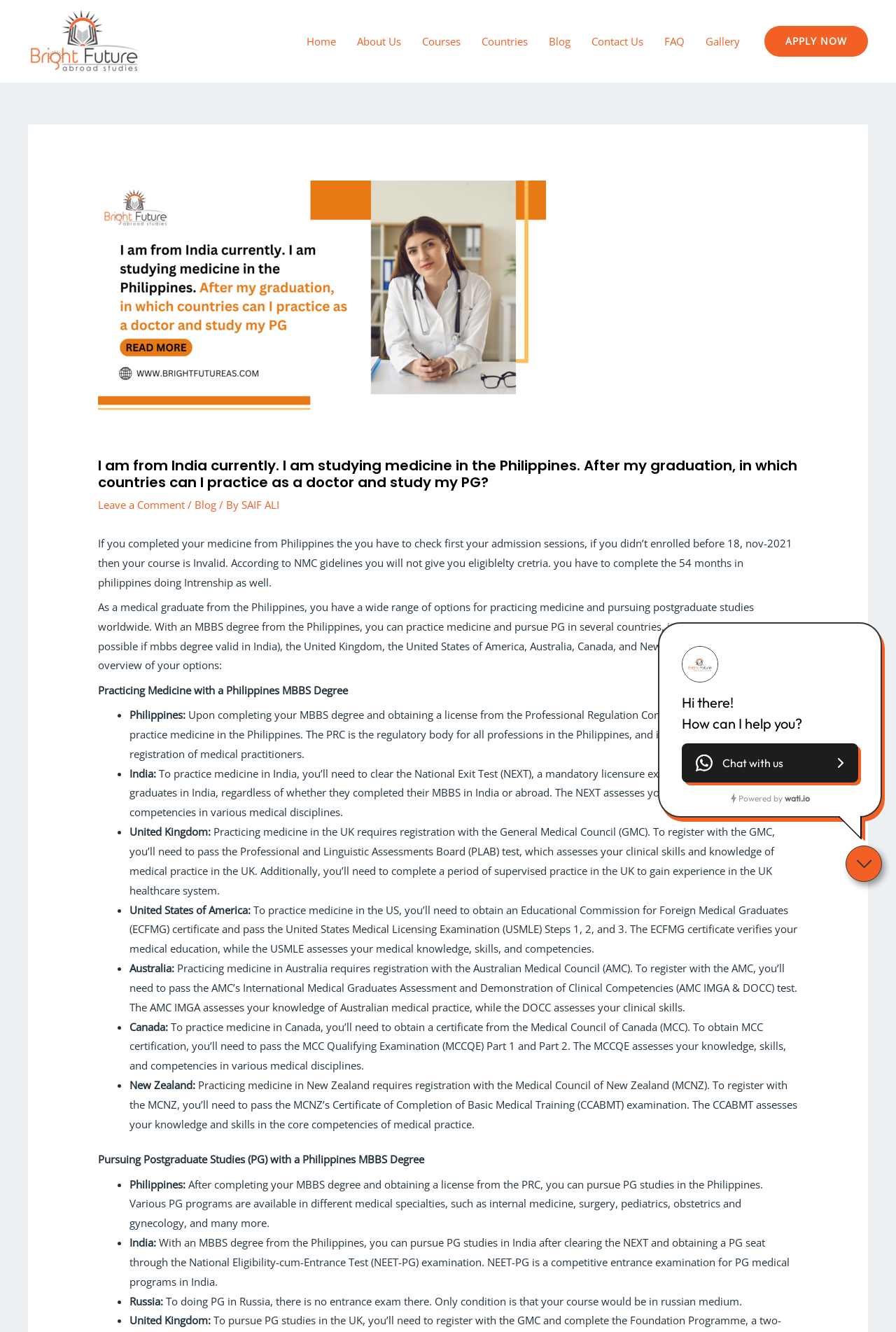Using the webpage screenshot and the element description March 2024, determine the bounding box coordinates. Specify the coordinates in the format (top-left x, top-left y, bottom-right x, bottom-right y) with values ranging from 0 to 1.

None